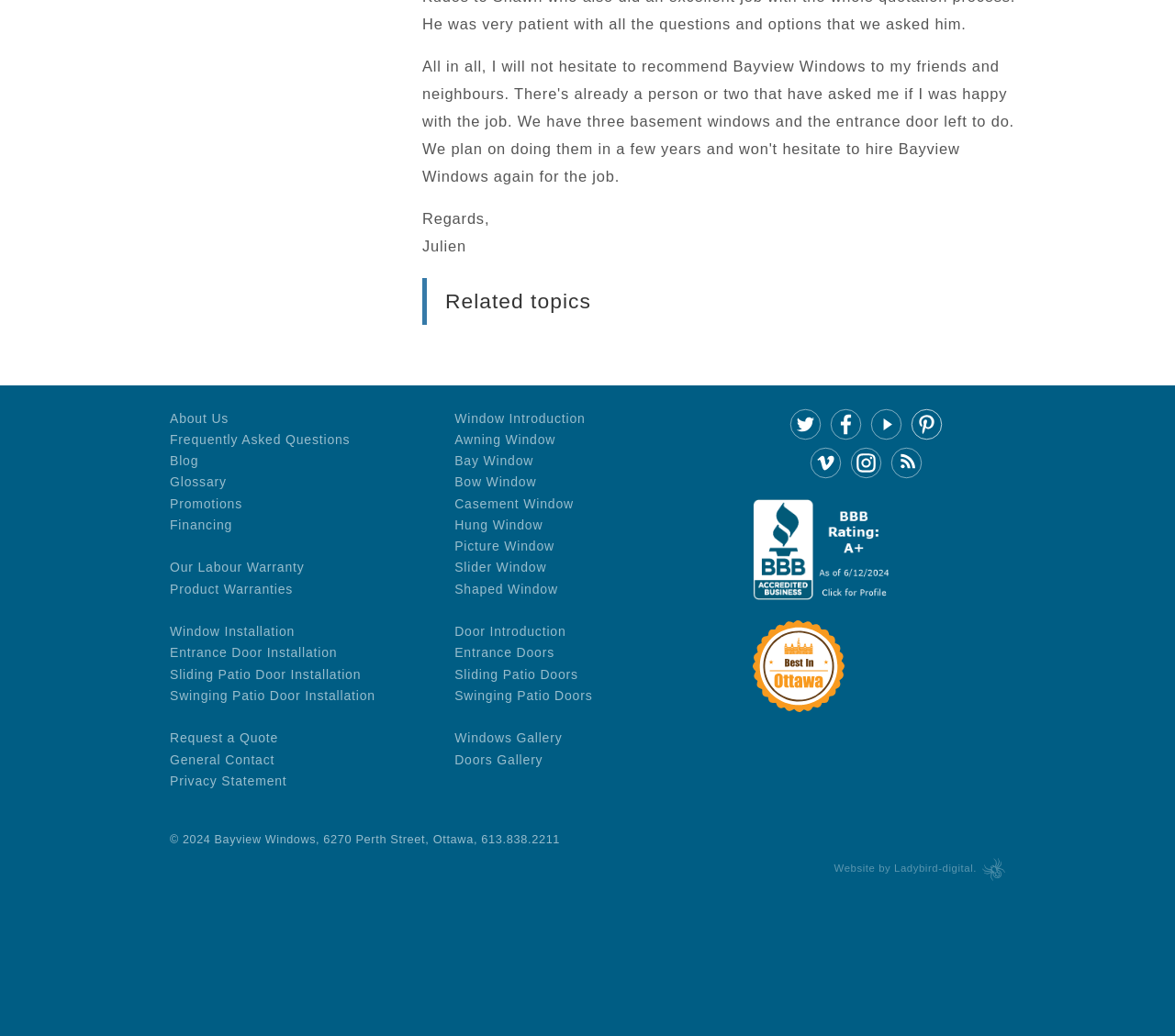Using the webpage screenshot, find the UI element described by Sliding Patio Door Installation. Provide the bounding box coordinates in the format (top-left x, top-left y, bottom-right x, bottom-right y), ensuring all values are floating point numbers between 0 and 1.

[0.145, 0.644, 0.307, 0.658]